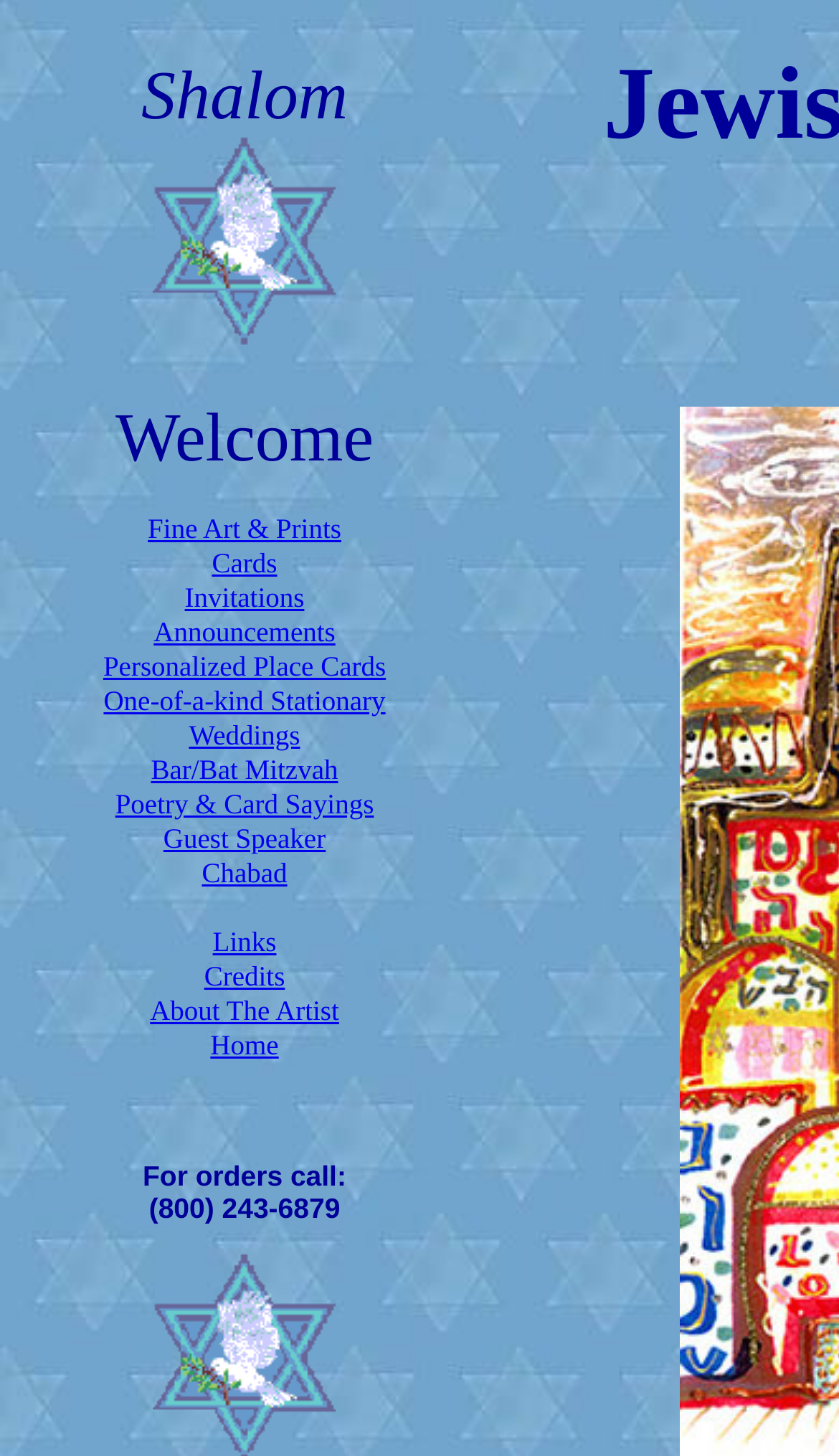Specify the bounding box coordinates of the element's area that should be clicked to execute the given instruction: "Learn about the Artist". The coordinates should be four float numbers between 0 and 1, i.e., [left, top, right, bottom].

[0.179, 0.683, 0.404, 0.705]